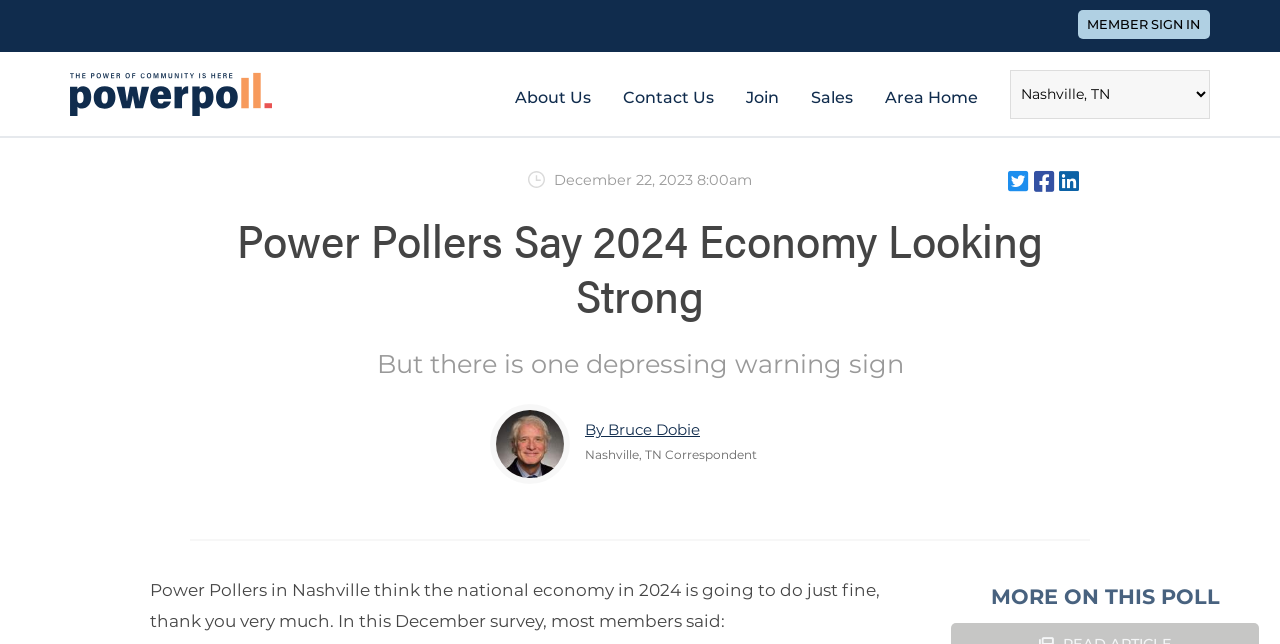Respond to the following question using a concise word or phrase: 
How many navigation links are there?

5